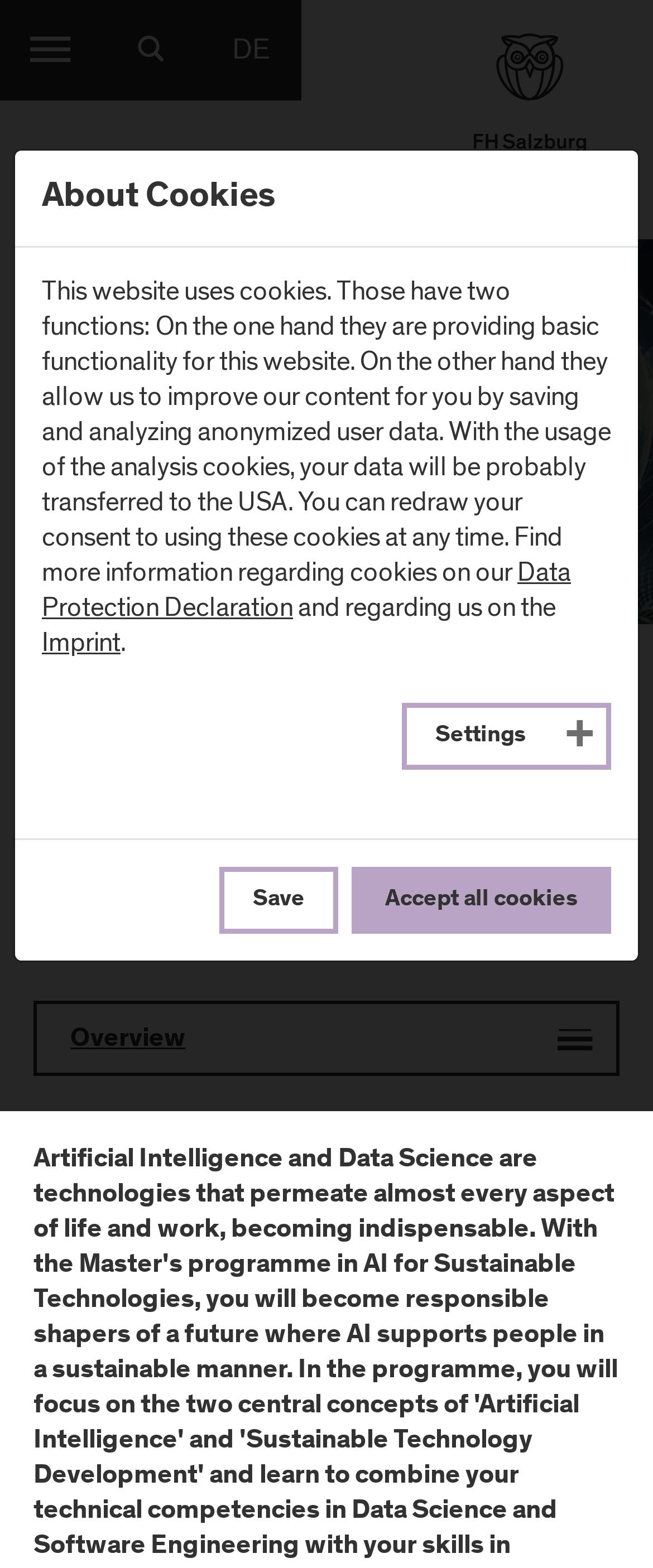Locate the bounding box coordinates of the region to be clicked to comply with the following instruction: "Toggle menu". The coordinates must be four float numbers between 0 and 1, in the form [left, top, right, bottom].

[0.0, 0.0, 0.154, 0.064]